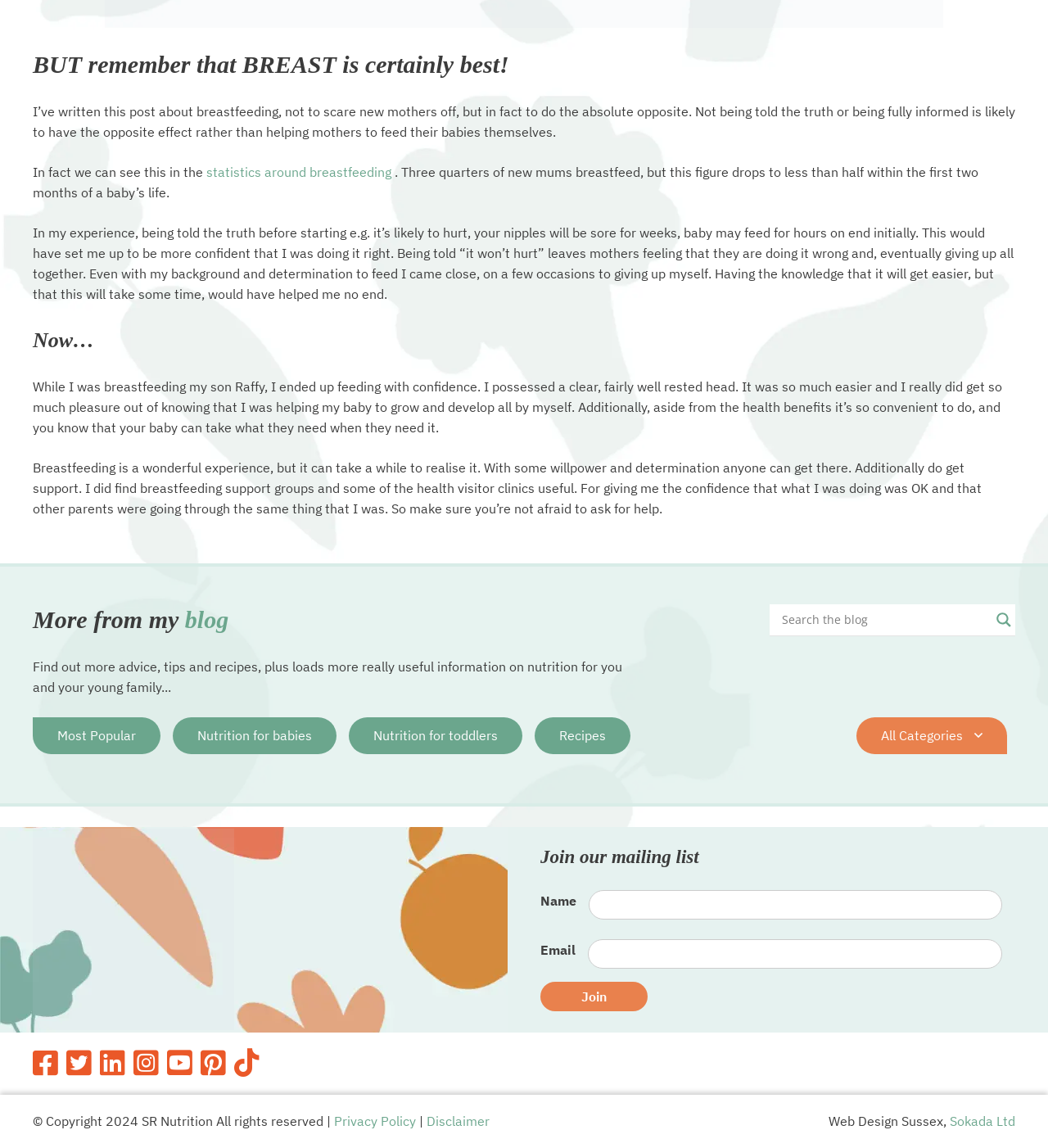Identify the bounding box coordinates for the region of the element that should be clicked to carry out the instruction: "Search for a topic". The bounding box coordinates should be four float numbers between 0 and 1, i.e., [left, top, right, bottom].

[0.746, 0.53, 0.943, 0.55]